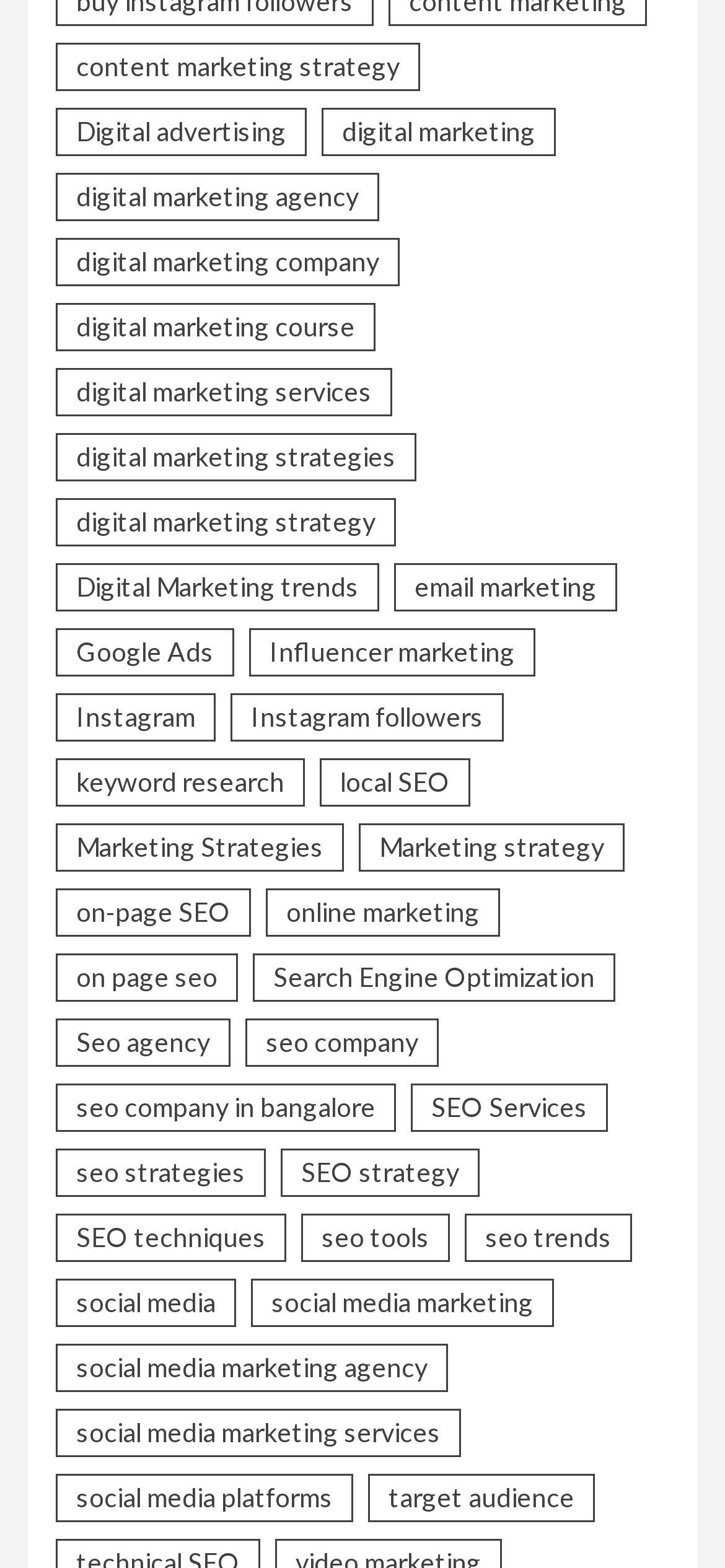Respond to the question below with a single word or phrase:
How many links are related to social media marketing?

4